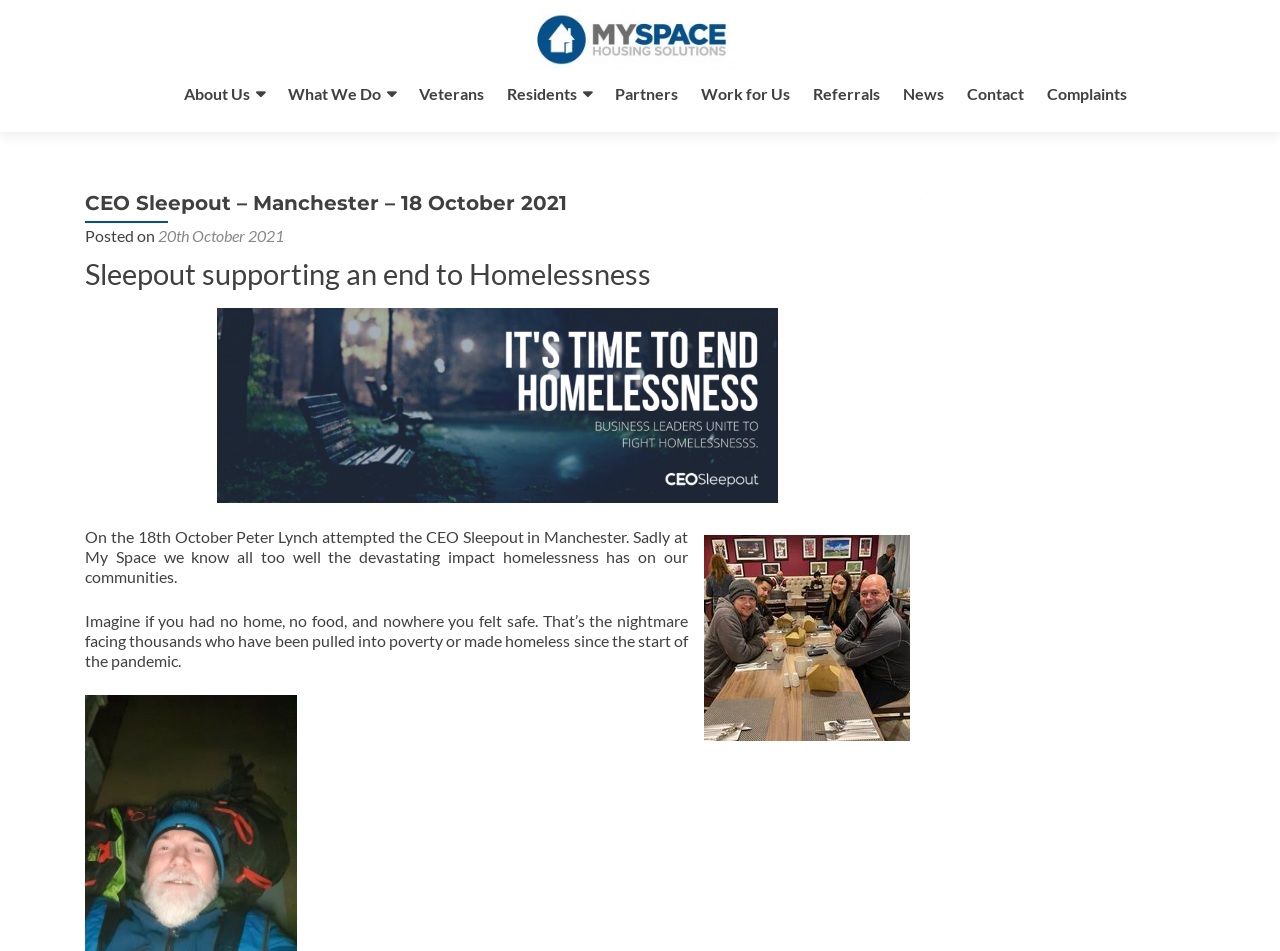What is the purpose of the CEO Sleepout event?
Give a thorough and detailed response to the question.

Based on the text, it appears that the purpose of the CEO Sleepout event is to support an end to homelessness, as mentioned in the sentence 'Sleepout supporting an end to Homelessness'.